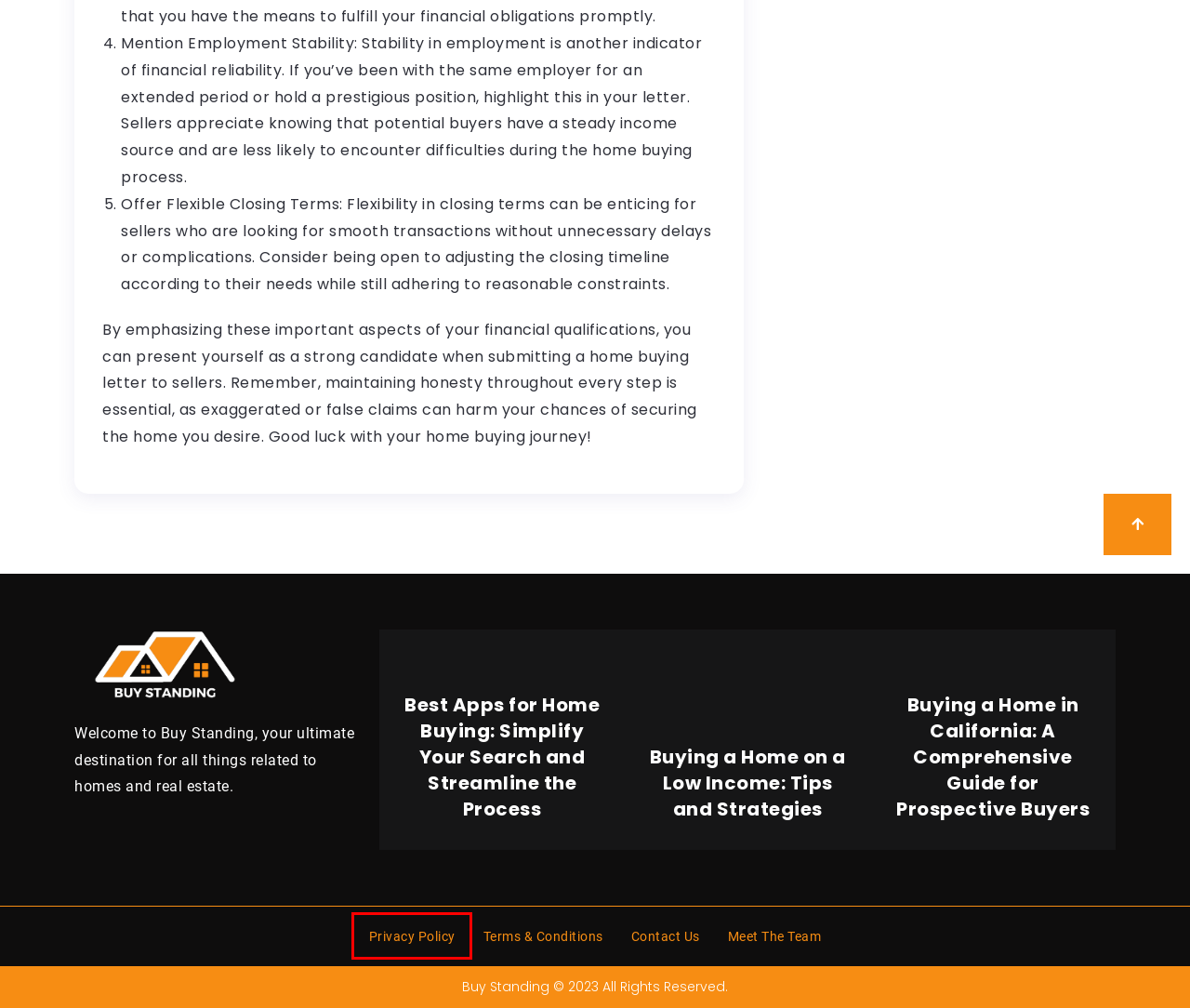Examine the webpage screenshot and identify the UI element enclosed in the red bounding box. Pick the webpage description that most accurately matches the new webpage after clicking the selected element. Here are the candidates:
A. Buying a Home with Low Income: A Practical Guide to Affordable Housing Options – Buy Standing
B. Buying My First Home: A Guide to Navigating the Real Estate Market – Buy Standing
C. Buying a Home Without a Realtor: A Guide to Navigating the Process Solo – Buy Standing
D. Privacy Policy – Buy Standing
E. California Home Buying Programs: A Comprehensive Guide for First-Time Buyers – Buy Standing
F. Terms & Conditions – Buy Standing
G. Buying a Mobile Home: A Practical Guide to Your New Dwelling – Buy Standing
H. Buying a Home in Florida: A Comprehensive Guide to Finding Your Dream Property – Buy Standing

D